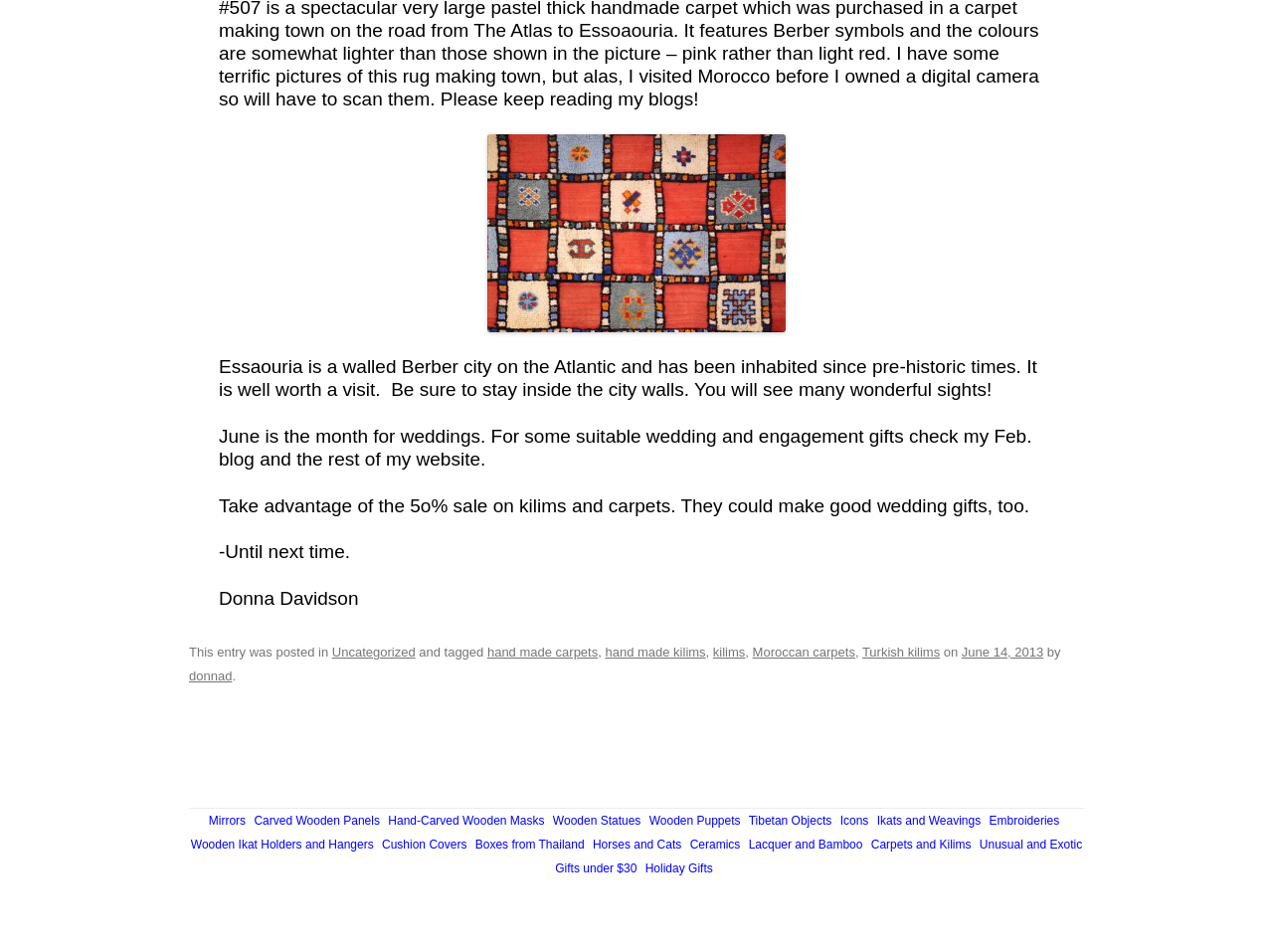Specify the bounding box coordinates of the region I need to click to perform the following instruction: "Visit the 'Carpets and Kilims' page". The coordinates must be four float numbers in the range of 0 to 1, i.e., [left, top, right, bottom].

[0.684, 0.88, 0.763, 0.894]